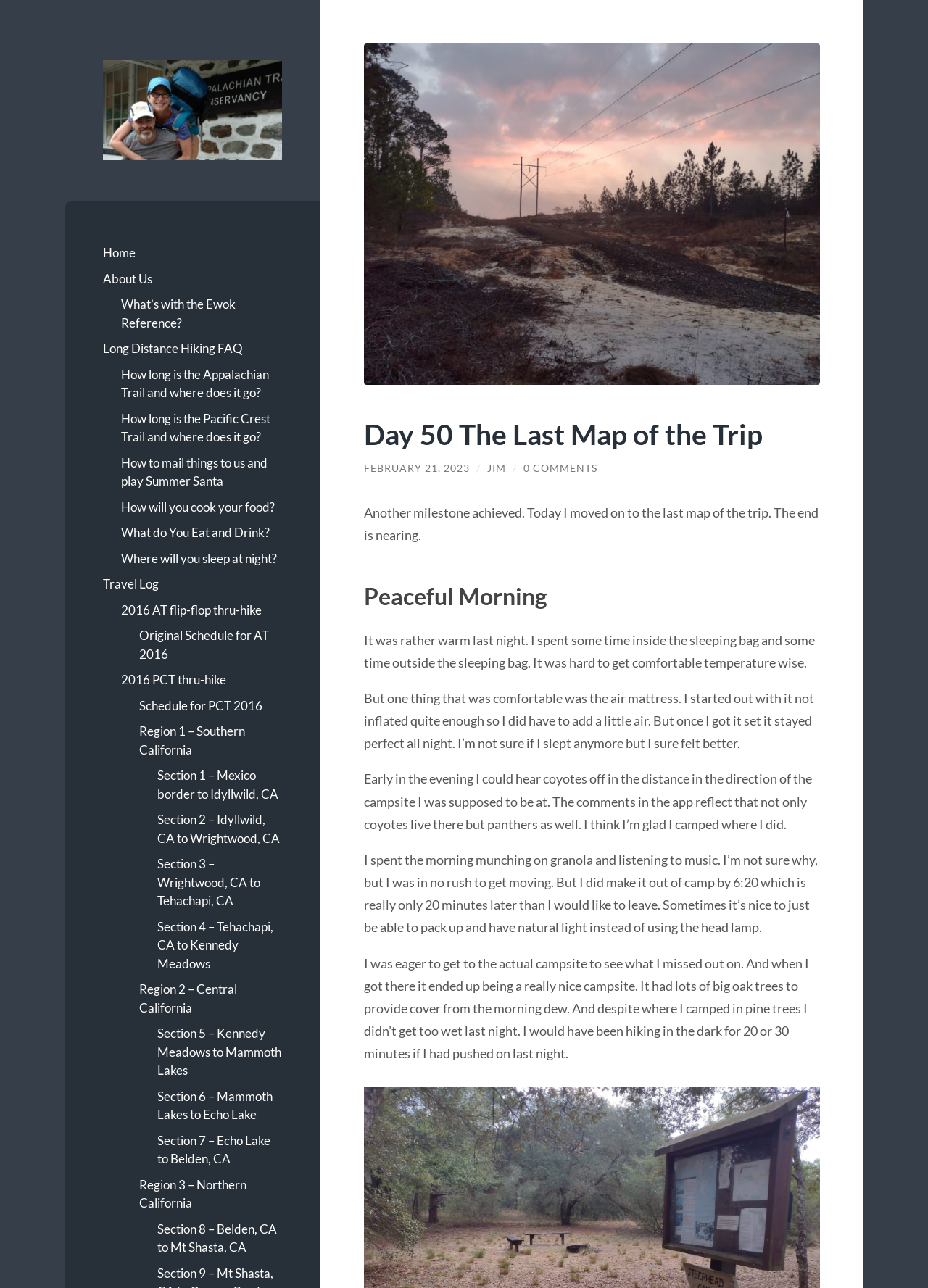Identify the bounding box coordinates of the element to click to follow this instruction: 'Visit the 'Section 1 – Mexico border to Idyllwild, CA' page'. Ensure the coordinates are four float values between 0 and 1, provided as [left, top, right, bottom].

[0.17, 0.592, 0.304, 0.626]